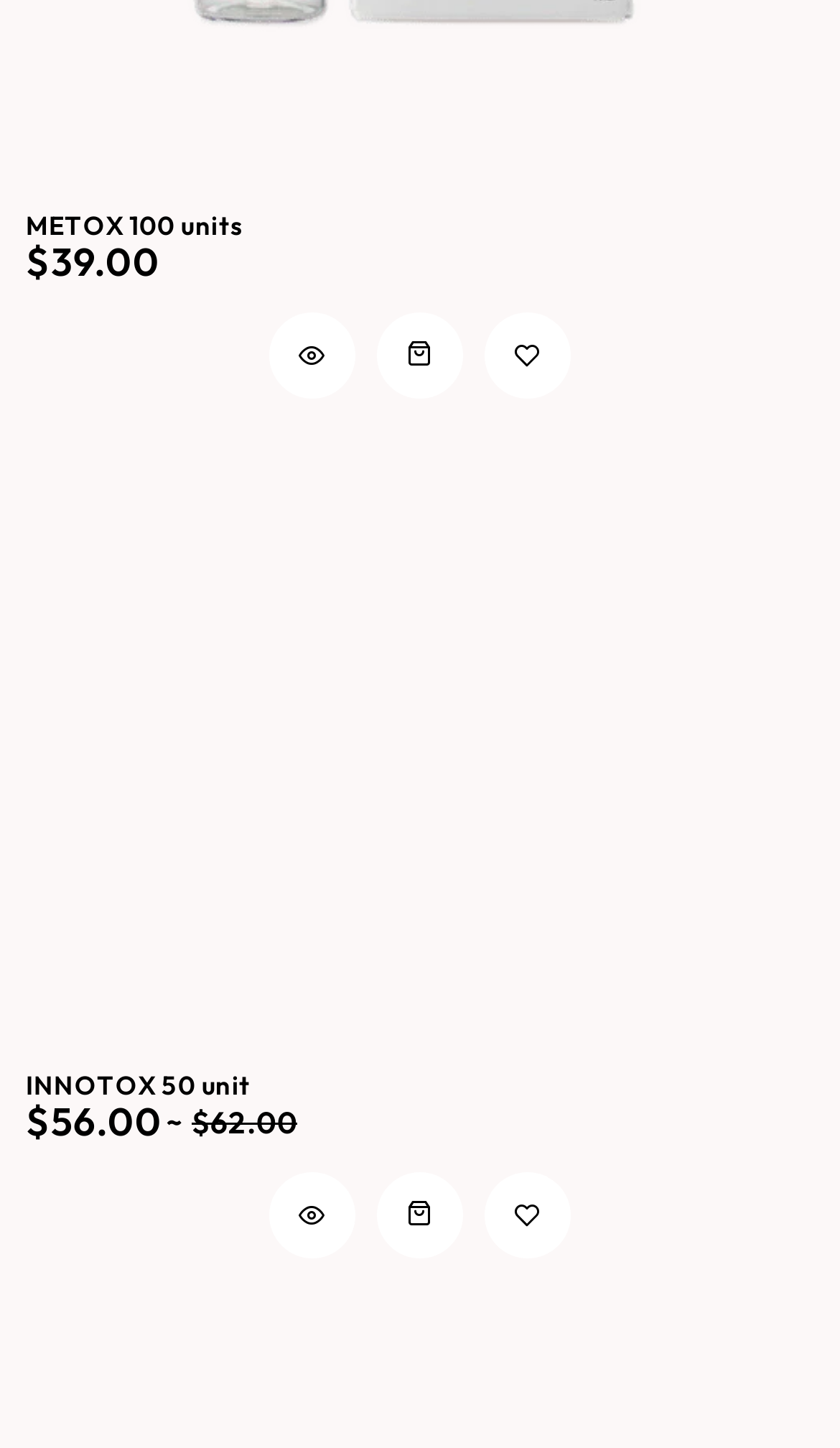Using the element description: "title="Wishlist"", determine the bounding box coordinates. The coordinates should be in the format [left, top, right, bottom], with values between 0 and 1.

[0.577, 0.806, 0.679, 0.865]